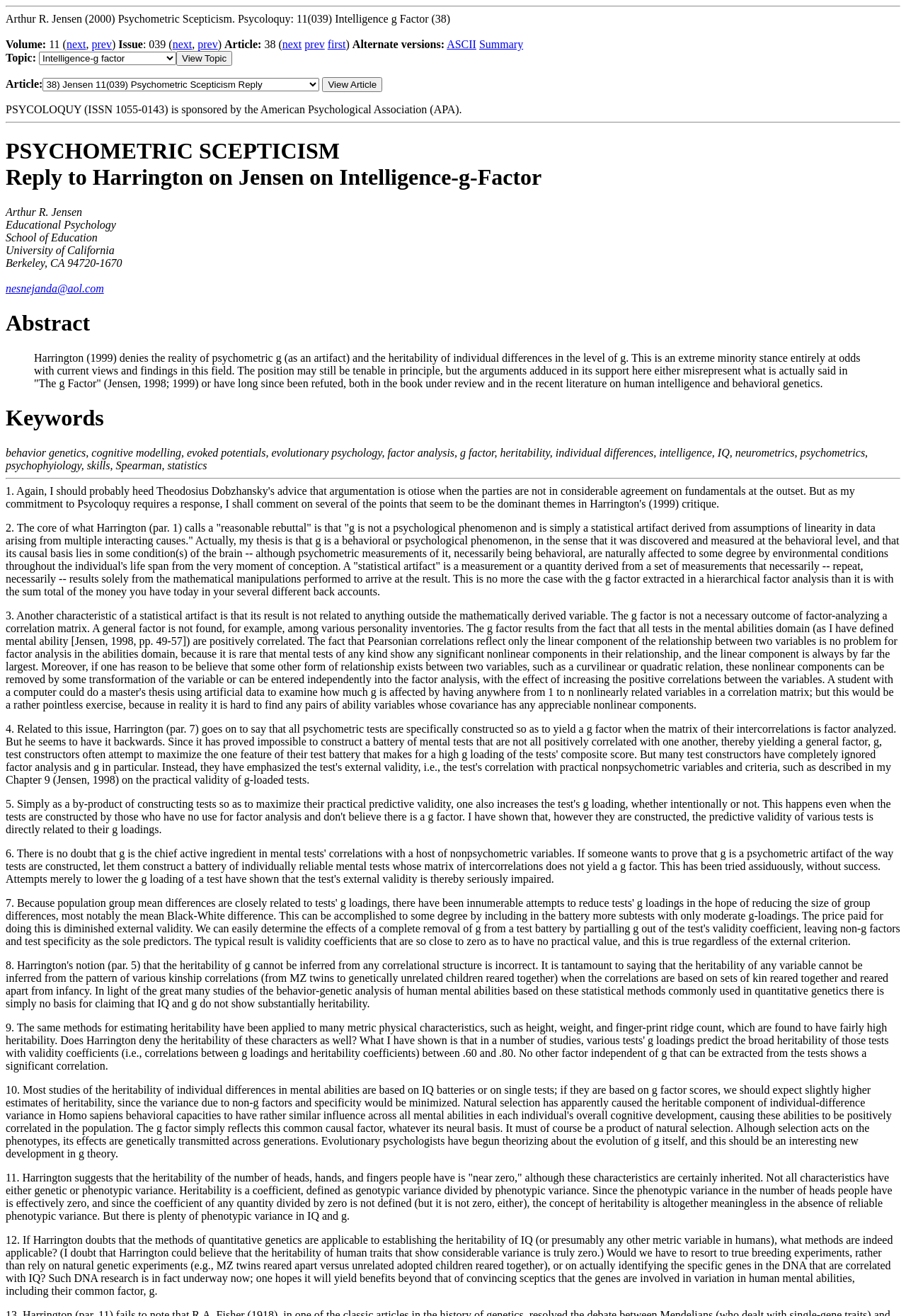Answer in one word or a short phrase: 
What is the volume of the article?

11